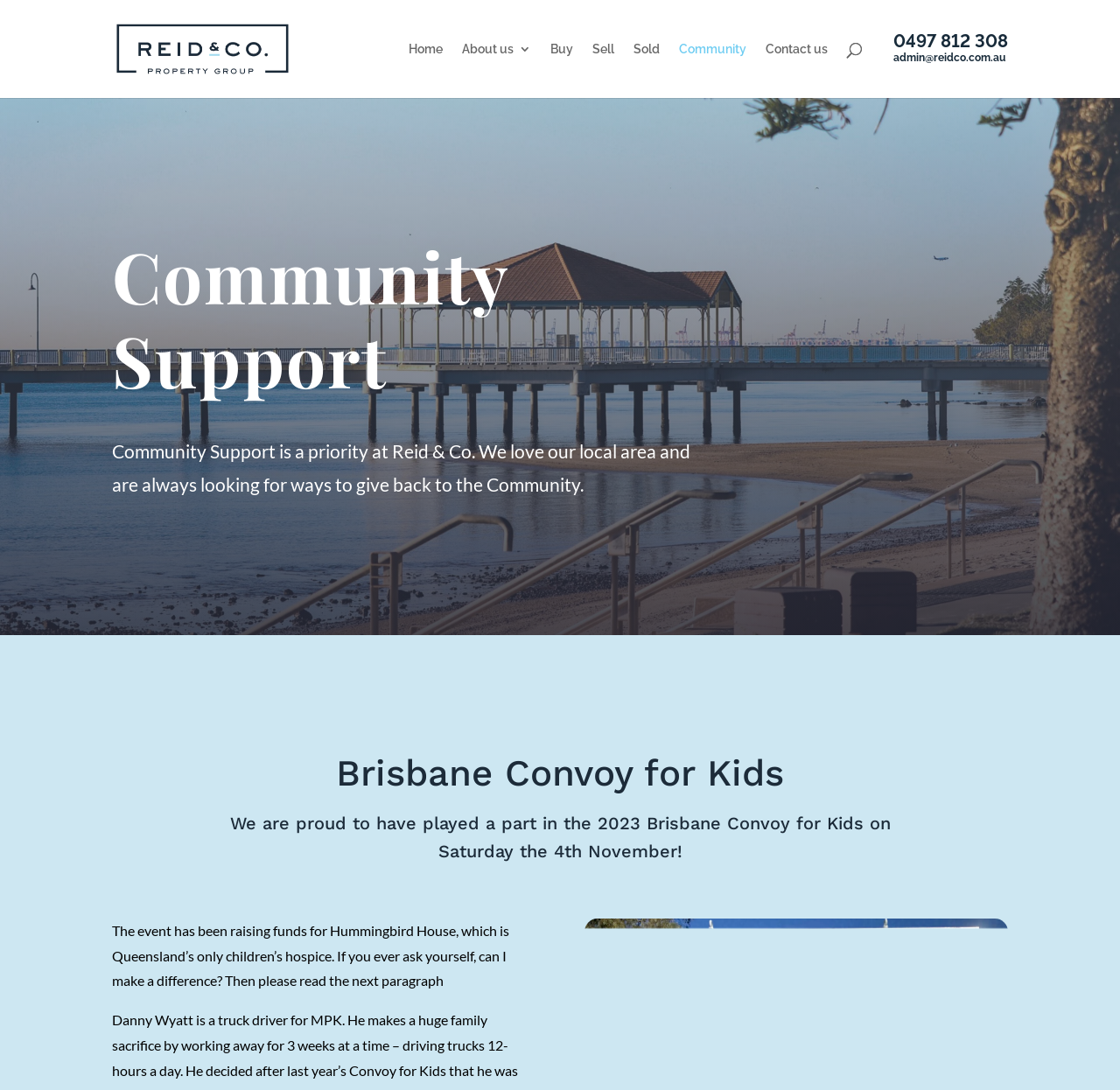Highlight the bounding box coordinates of the element that should be clicked to carry out the following instruction: "Search for something". The coordinates must be given as four float numbers ranging from 0 to 1, i.e., [left, top, right, bottom].

[0.1, 0.0, 0.9, 0.001]